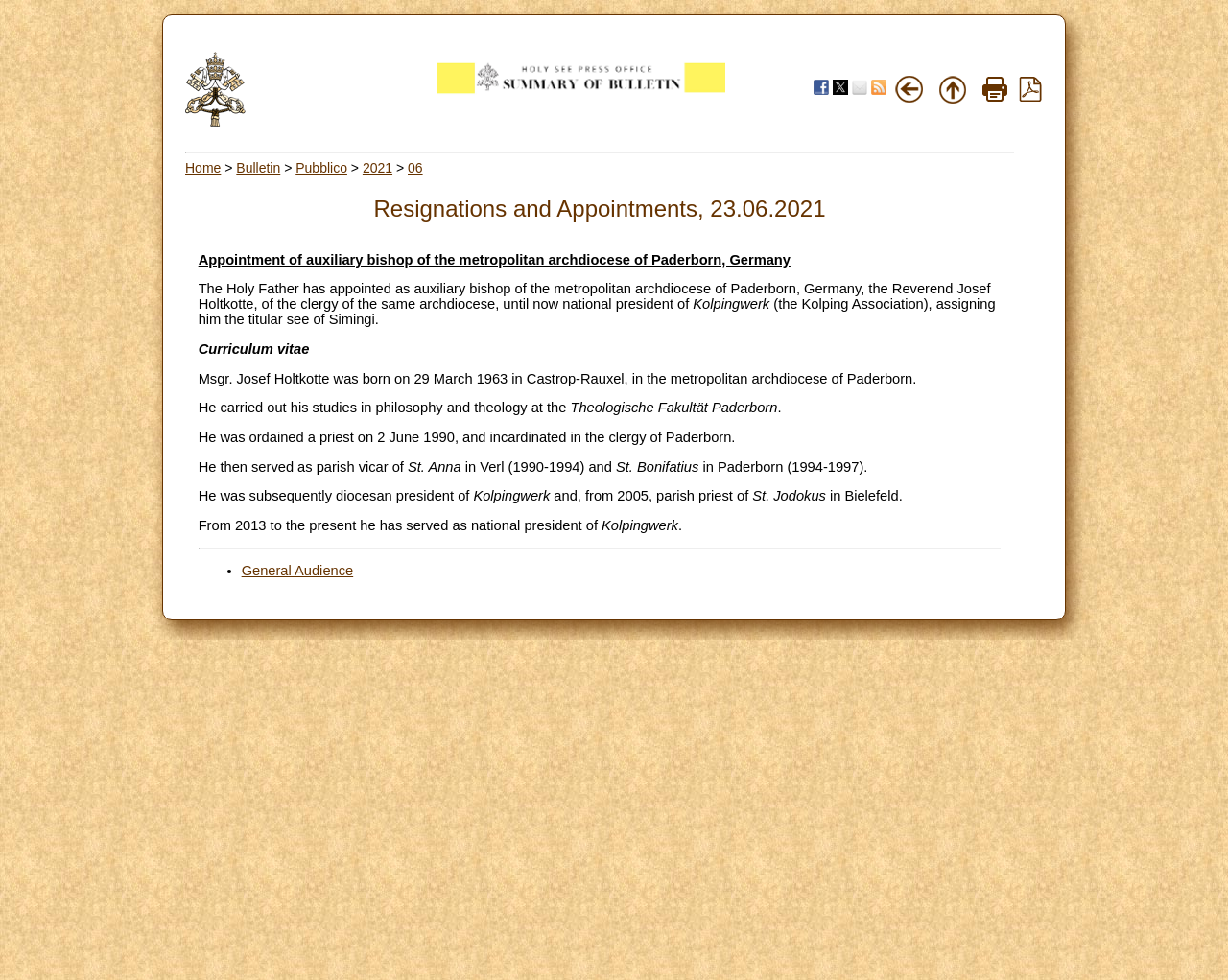Can you pinpoint the bounding box coordinates for the clickable element required for this instruction: "visit the Vatican website"? The coordinates should be four float numbers between 0 and 1, i.e., [left, top, right, bottom].

[0.151, 0.116, 0.201, 0.132]